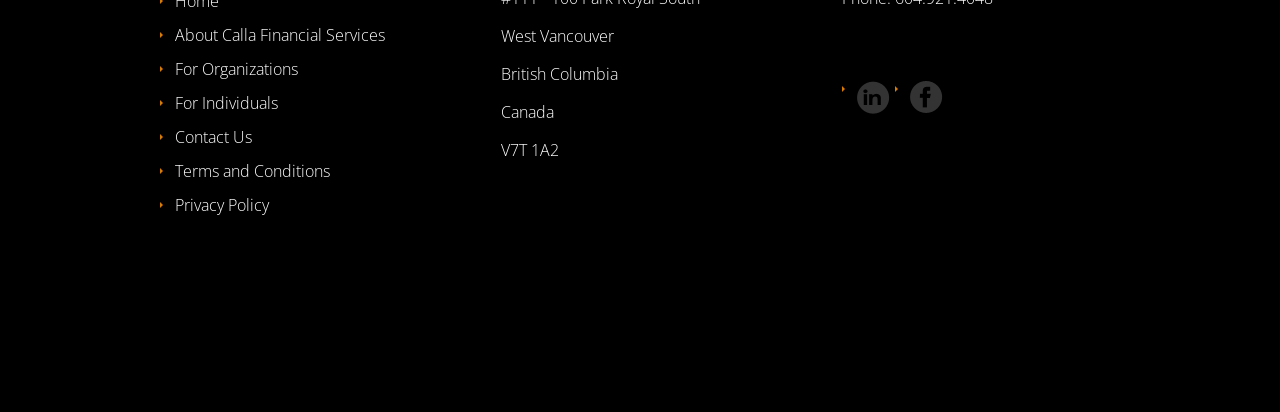What type of content is likely to be found on this webpage?
Provide an in-depth and detailed answer to the question.

I inferred the type of content by looking at the links and text on the webpage. The presence of links like 'For Organizations' and 'For Individuals' suggests that the webpage is related to financial services, and the text elements providing address information further support this conclusion.